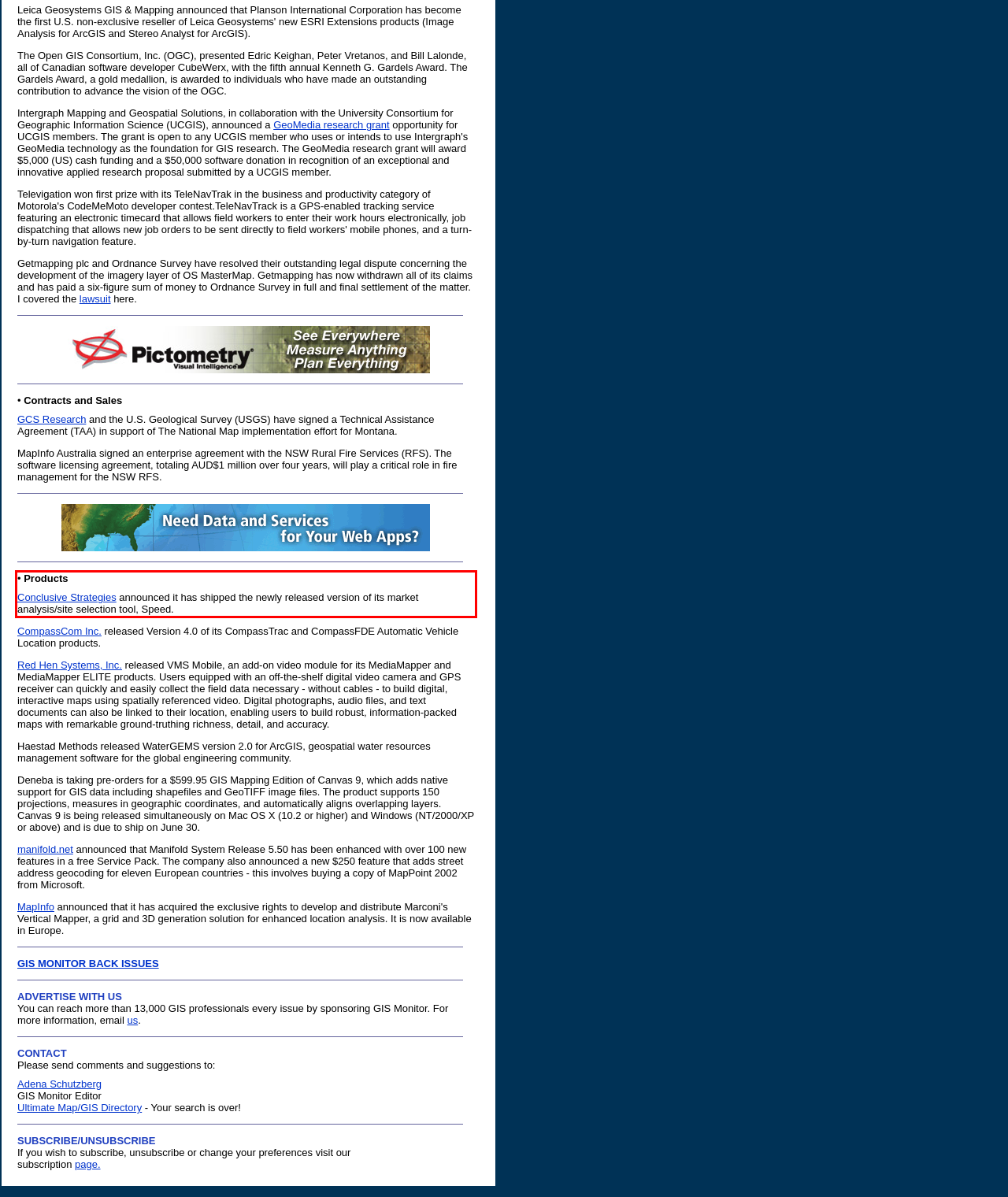Please take the screenshot of the webpage, find the red bounding box, and generate the text content that is within this red bounding box.

• Products . Conclusive Strategies announced it has shipped the newly released version of its market analysis/site selection tool, Speed.